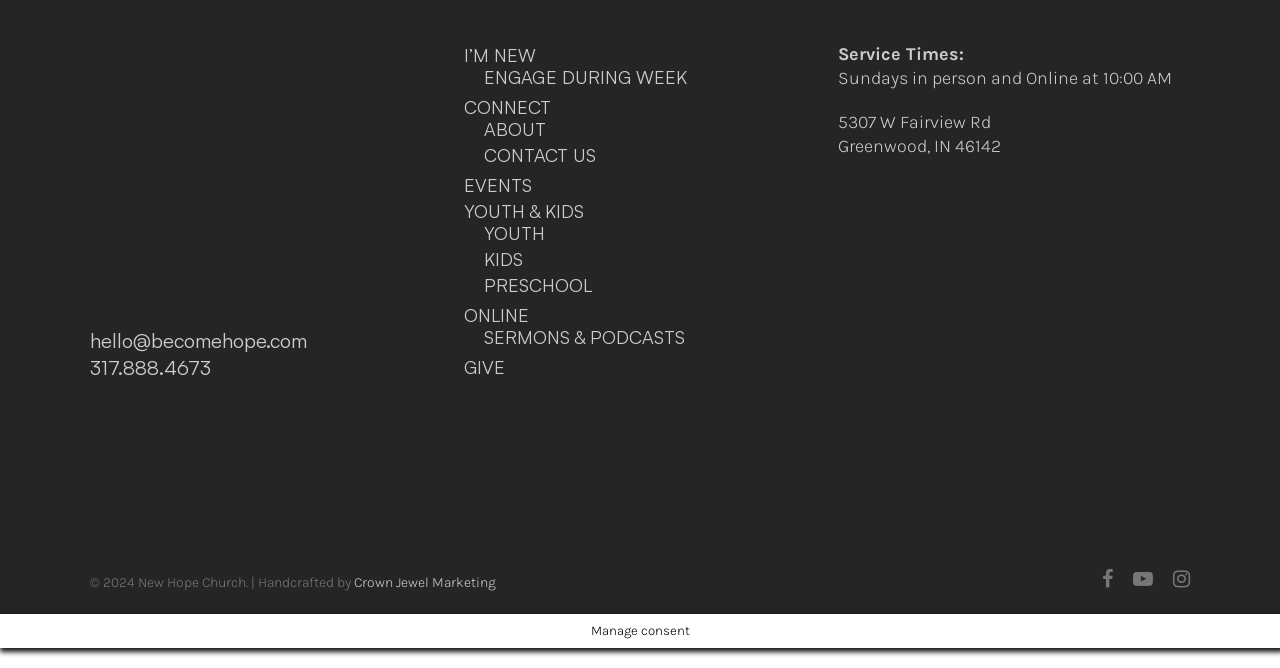Based on the element description: "Events", identify the bounding box coordinates for this UI element. The coordinates must be four float numbers between 0 and 1, listed as [left, top, right, bottom].

[0.362, 0.264, 0.638, 0.291]